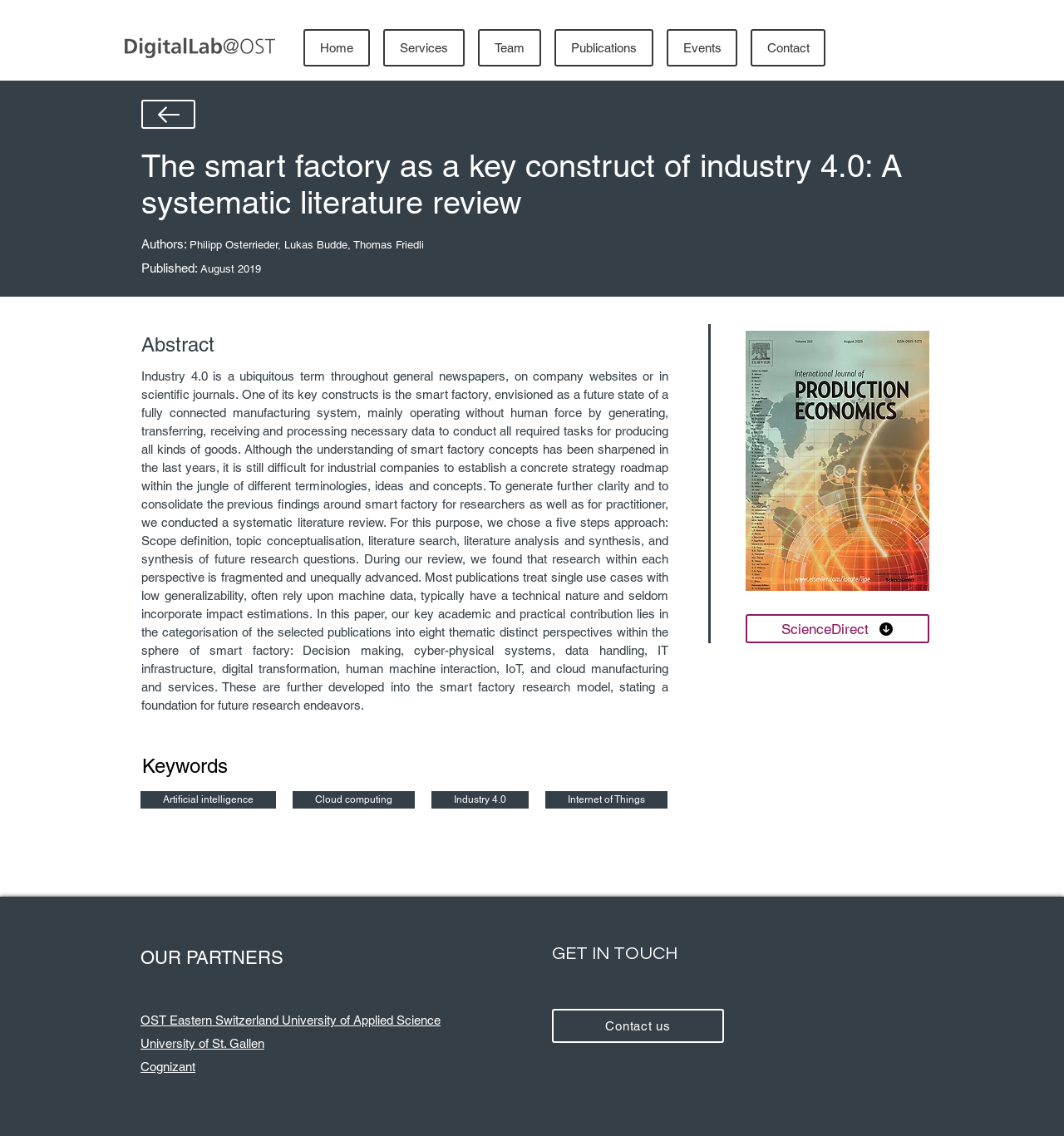Bounding box coordinates should be provided in the format (top-left x, top-left y, bottom-right x, bottom-right y) with all values between 0 and 1. Identify the bounding box for this UI element: Contact us

[0.519, 0.888, 0.68, 0.918]